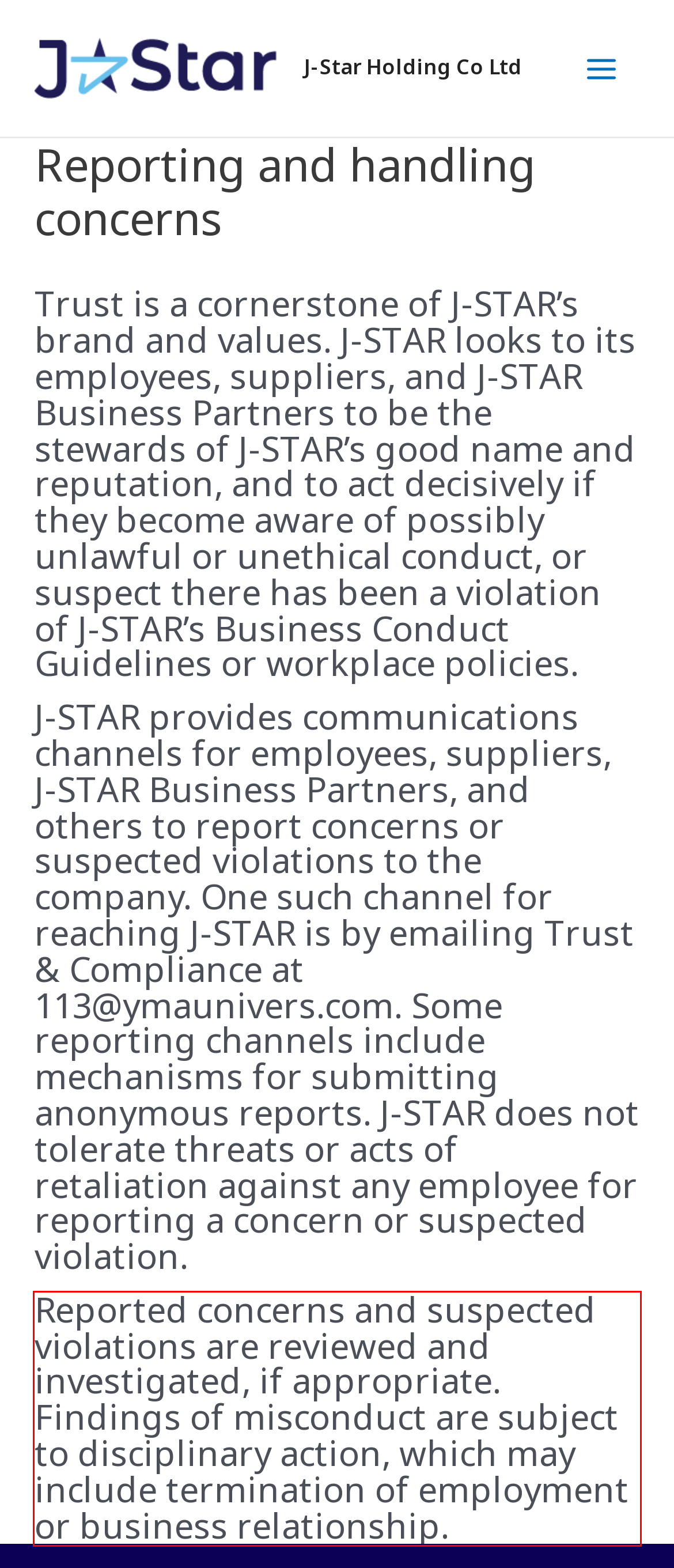Analyze the webpage screenshot and use OCR to recognize the text content in the red bounding box.

Reported concerns and suspected violations are reviewed and investigated, if appropriate. Findings of misconduct are subject to disciplinary action, which may include termination of employment or business relationship.